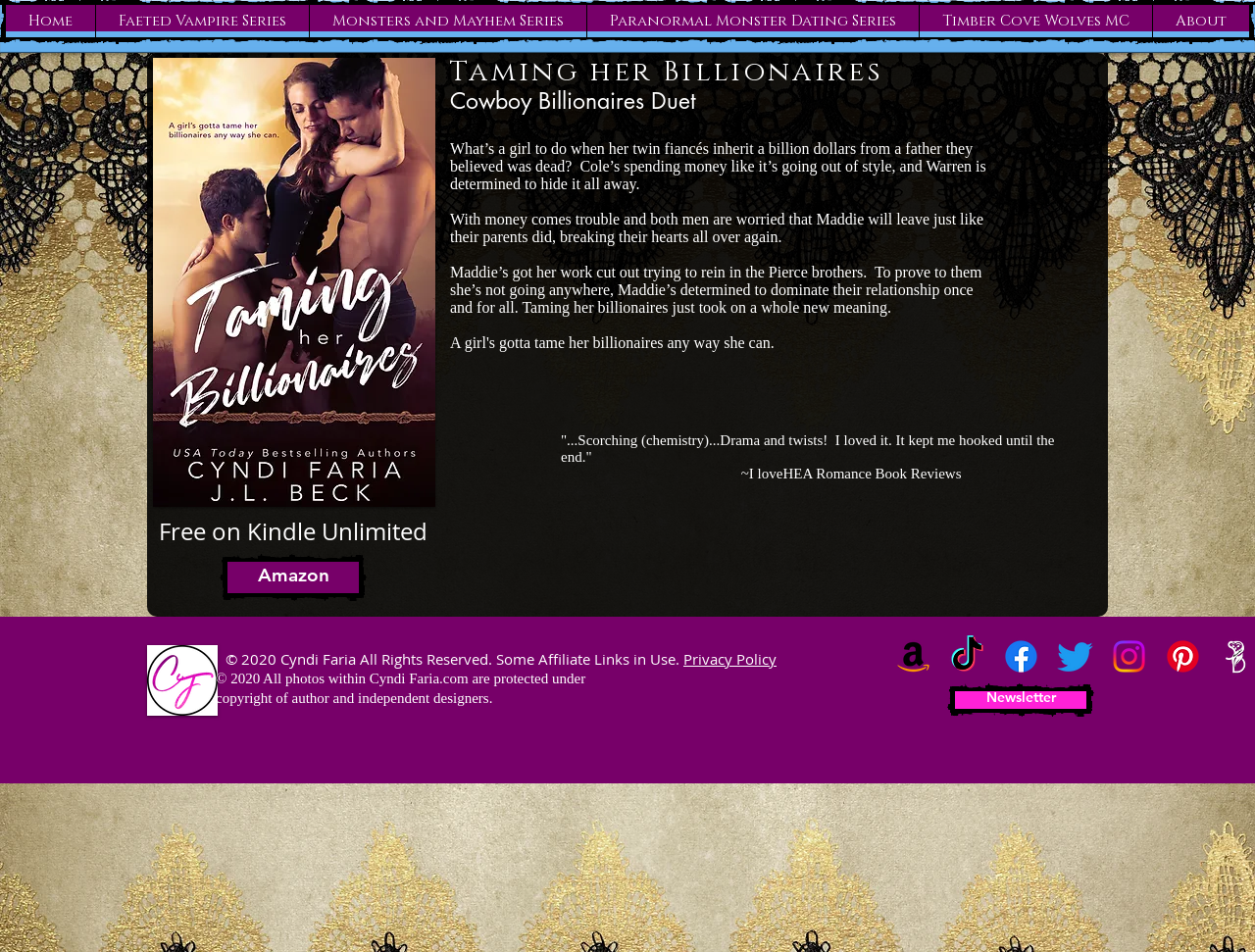What is the title of the book?
Look at the image and respond to the question as thoroughly as possible.

The title of the book can be found in the heading element with the text 'Taming her Billionaires' which is located in the main section of the webpage.